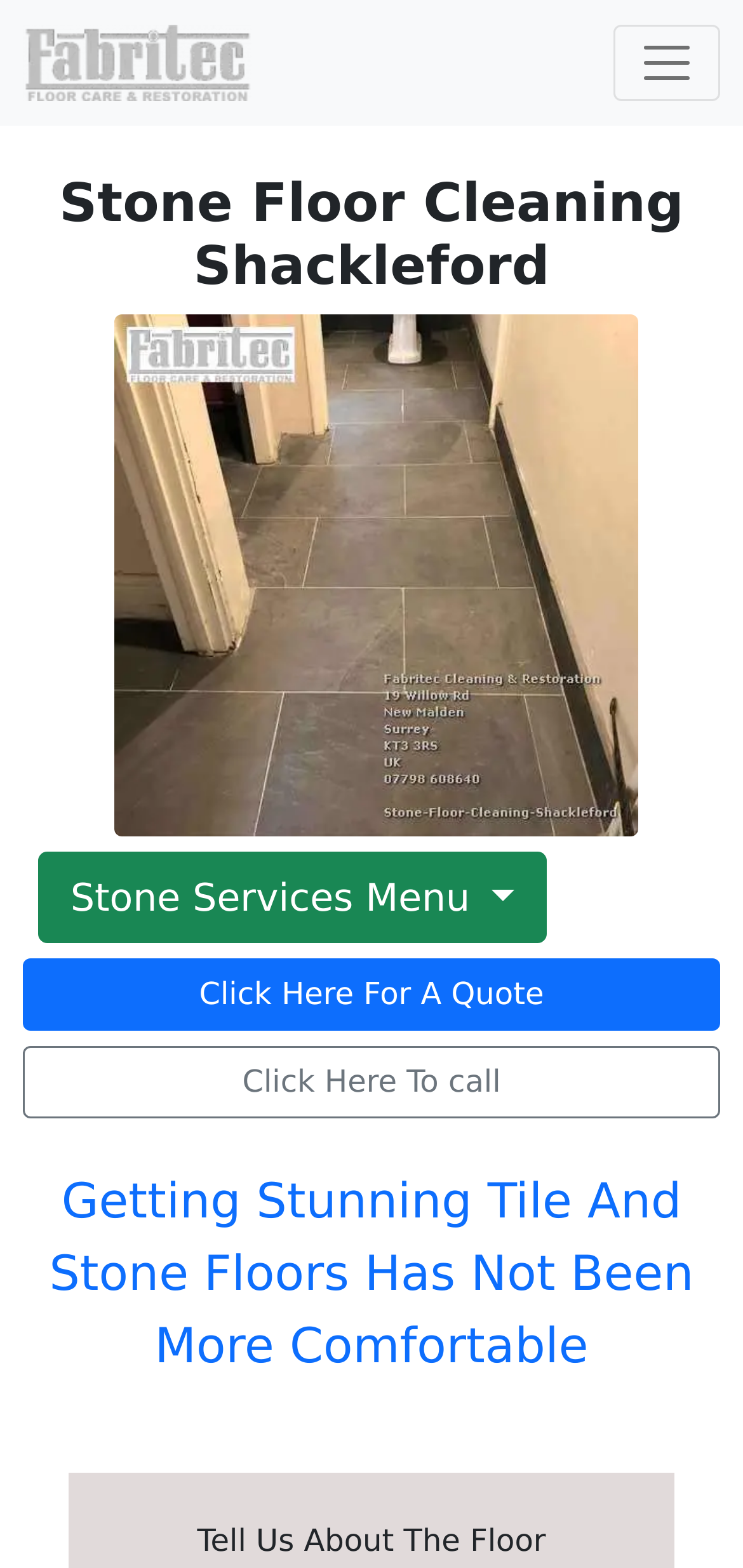Please provide a detailed answer to the question below based on the screenshot: 
What is the purpose of the 'Tell Us About The Floor' section?

The 'Tell Us About The Floor' section is likely a form or input field where users can provide information about their floor, which will help the company to better understand their needs and provide a suitable service.